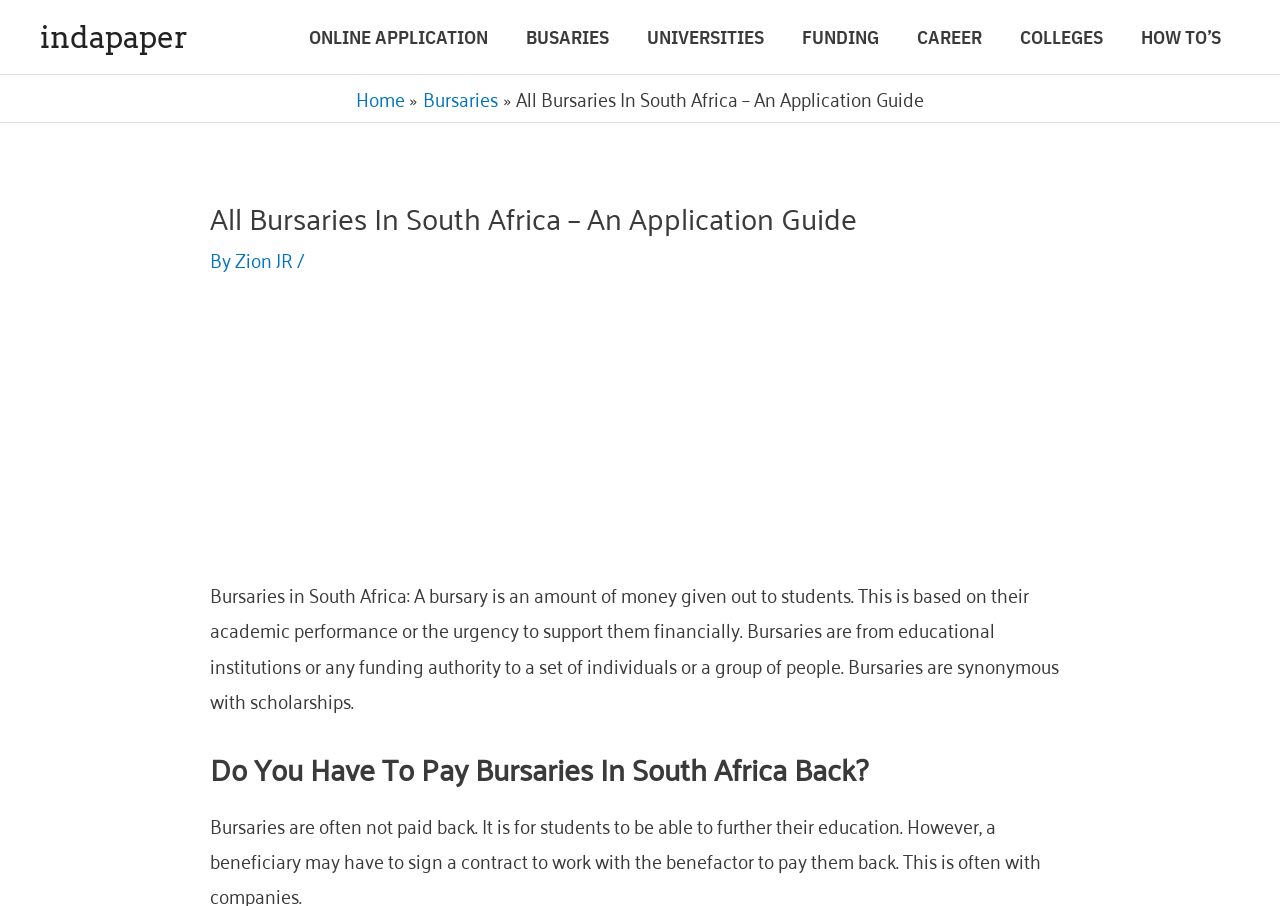What is the difference between a bursary and a scholarship?
Refer to the image and give a detailed response to the question.

According to the webpage, bursaries are synonymous with scholarships, which means that there is no difference between the two.